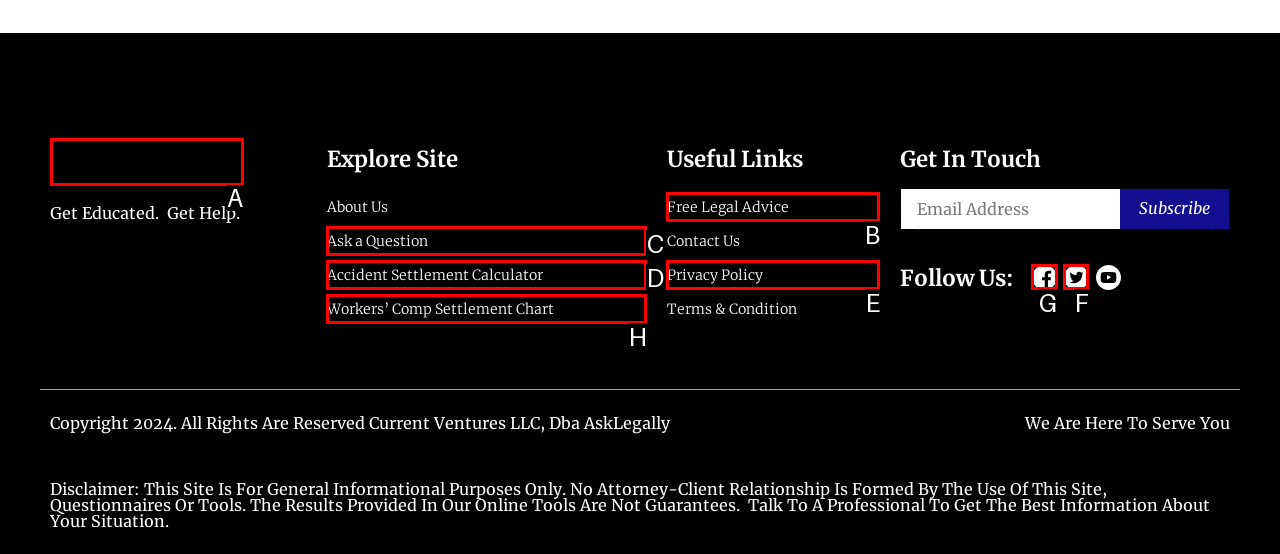Choose the HTML element that needs to be clicked for the given task: Click on the 'Facebook 1' link Respond by giving the letter of the chosen option.

G